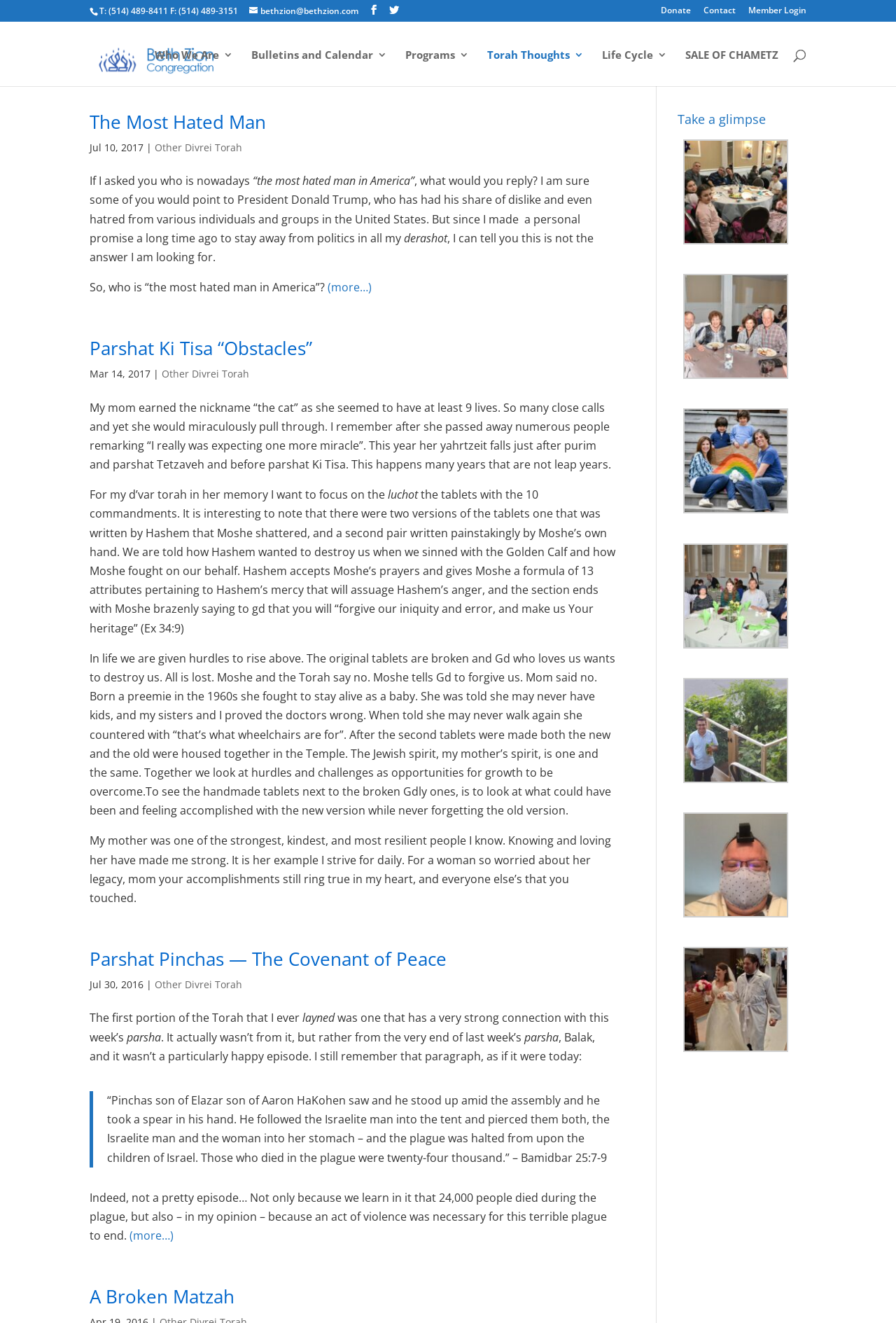Please specify the bounding box coordinates of the region to click in order to perform the following instruction: "Search for something".

[0.157, 0.016, 0.877, 0.017]